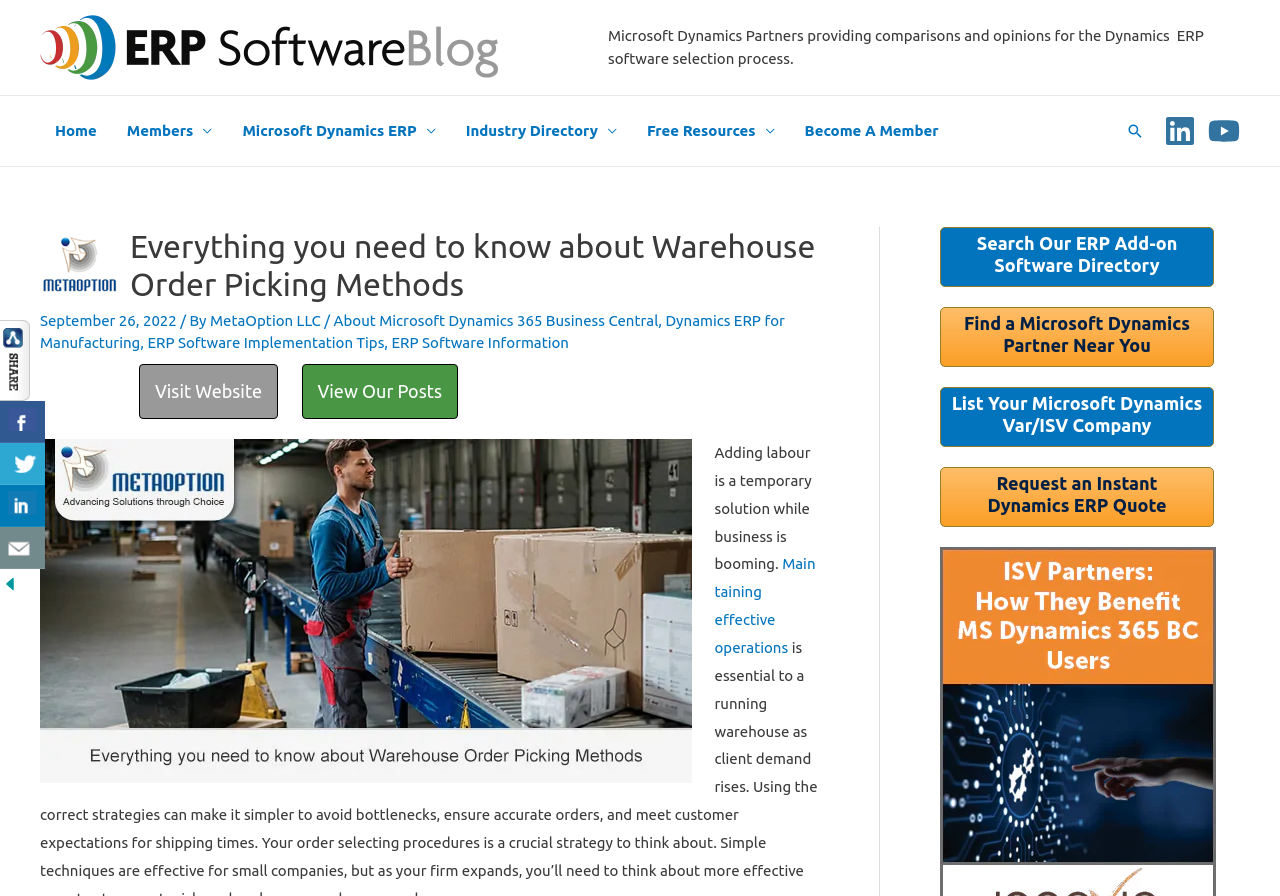Find the bounding box coordinates for the HTML element described in this sentence: "Become A Member". Provide the coordinates as four float numbers between 0 and 1, in the format [left, top, right, bottom].

[0.617, 0.107, 0.745, 0.185]